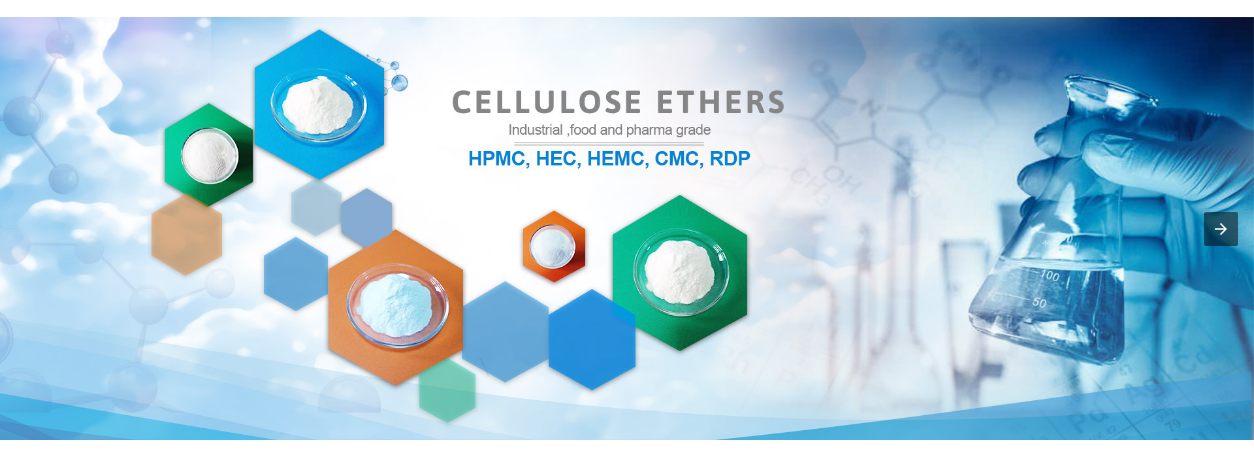What is the shape of the containers?
Carefully examine the image and provide a detailed answer to the question.

The caption explicitly states that the white powdery substances are displayed in hexagonal containers, which is a distinctive feature of the image.